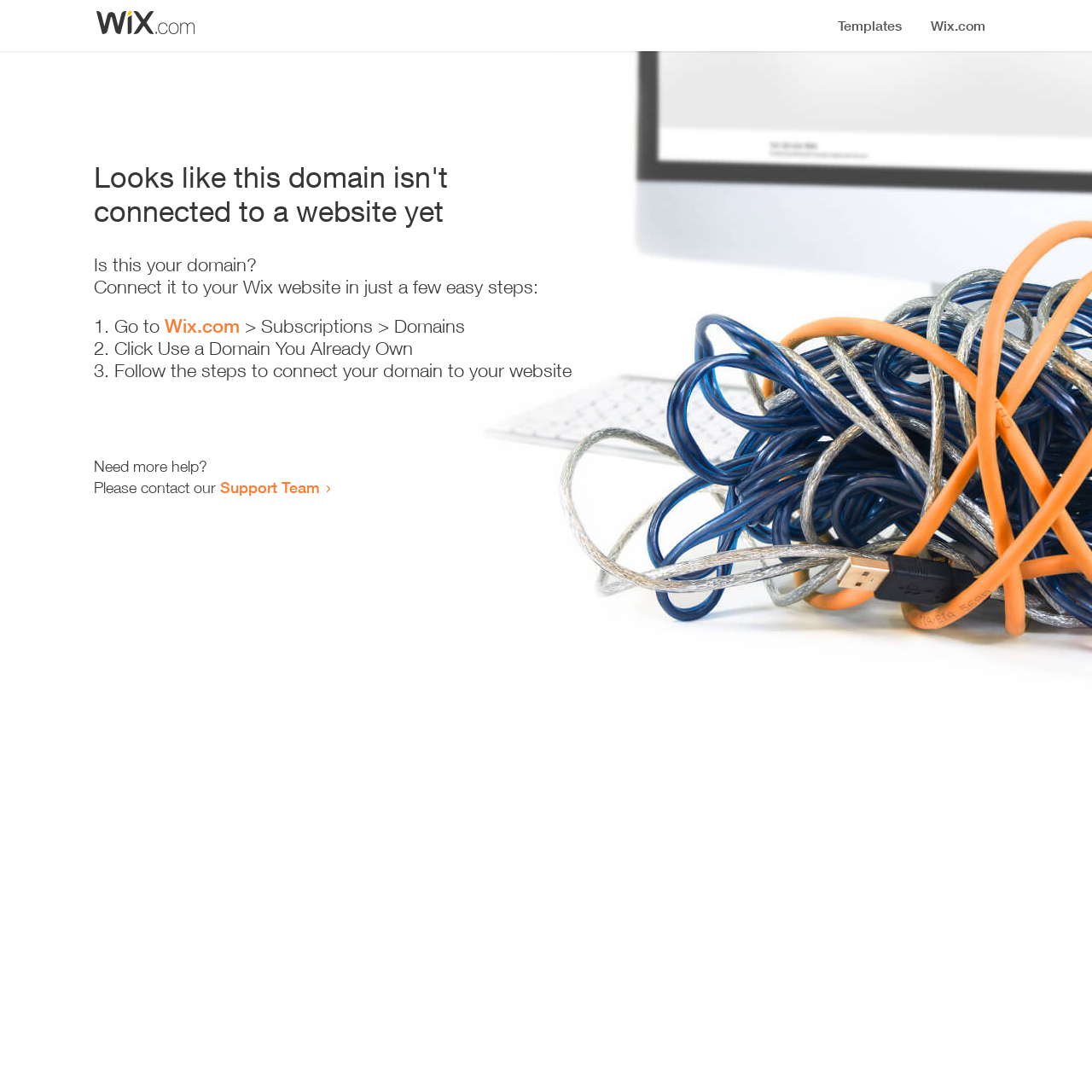Using the provided element description, identify the bounding box coordinates as (top-left x, top-left y, bottom-right x, bottom-right y). Ensure all values are between 0 and 1. Description: Wix.com

[0.151, 0.288, 0.22, 0.309]